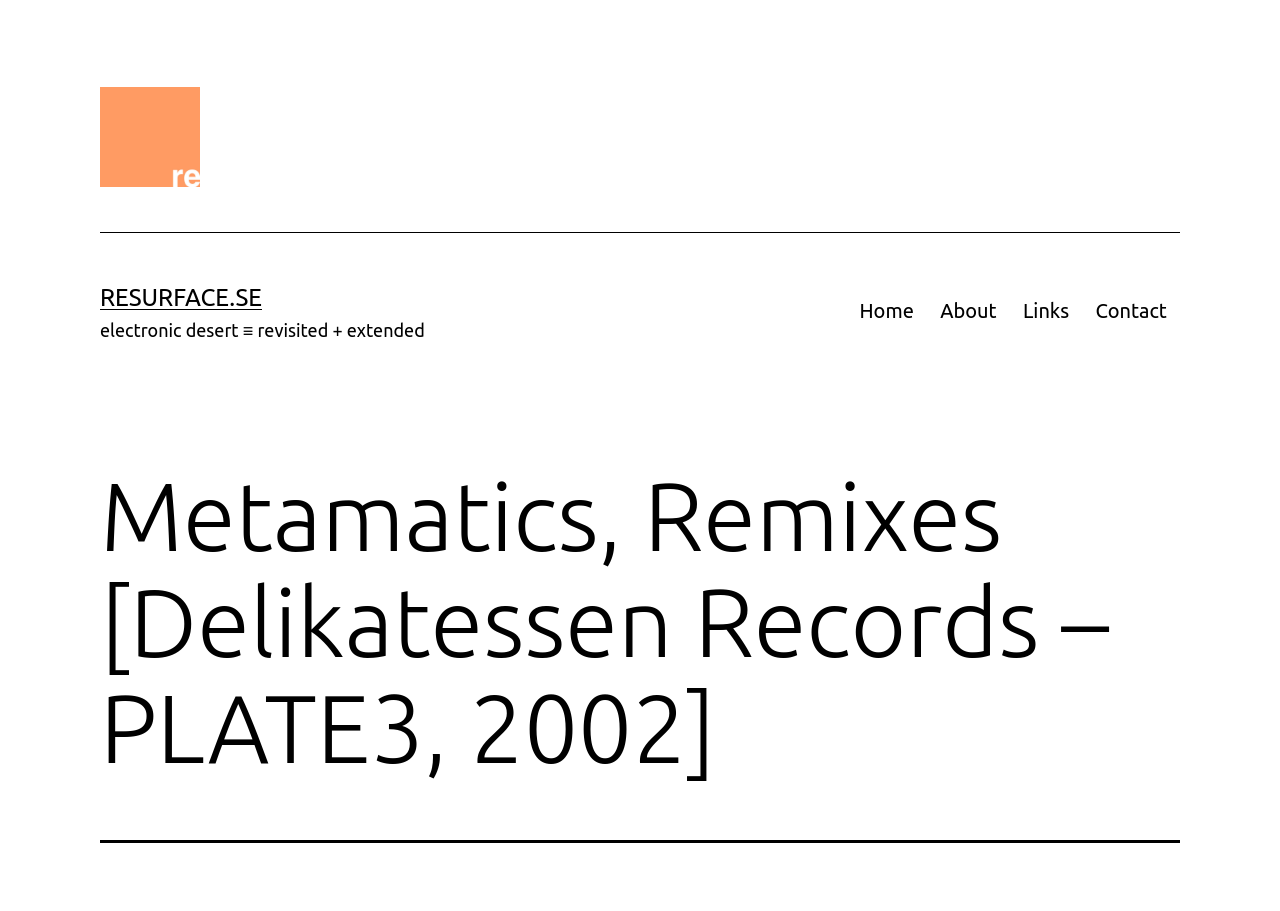Show the bounding box coordinates for the HTML element described as: "Home".

[0.661, 0.314, 0.724, 0.368]